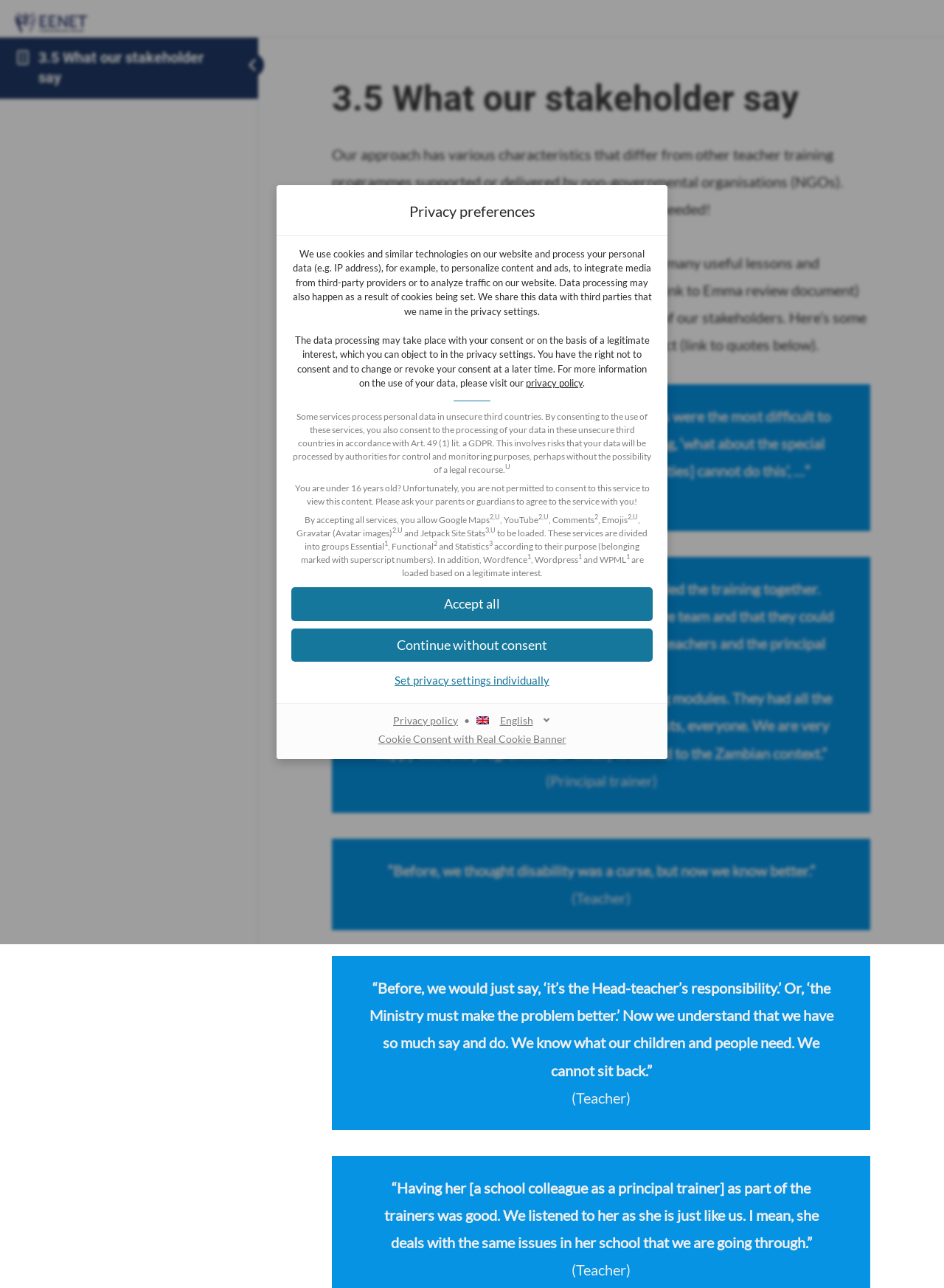Please identify the bounding box coordinates of the clickable area that will fulfill the following instruction: "Visit privacy policy". The coordinates should be in the format of four float numbers between 0 and 1, i.e., [left, top, right, bottom].

[0.557, 0.293, 0.617, 0.302]